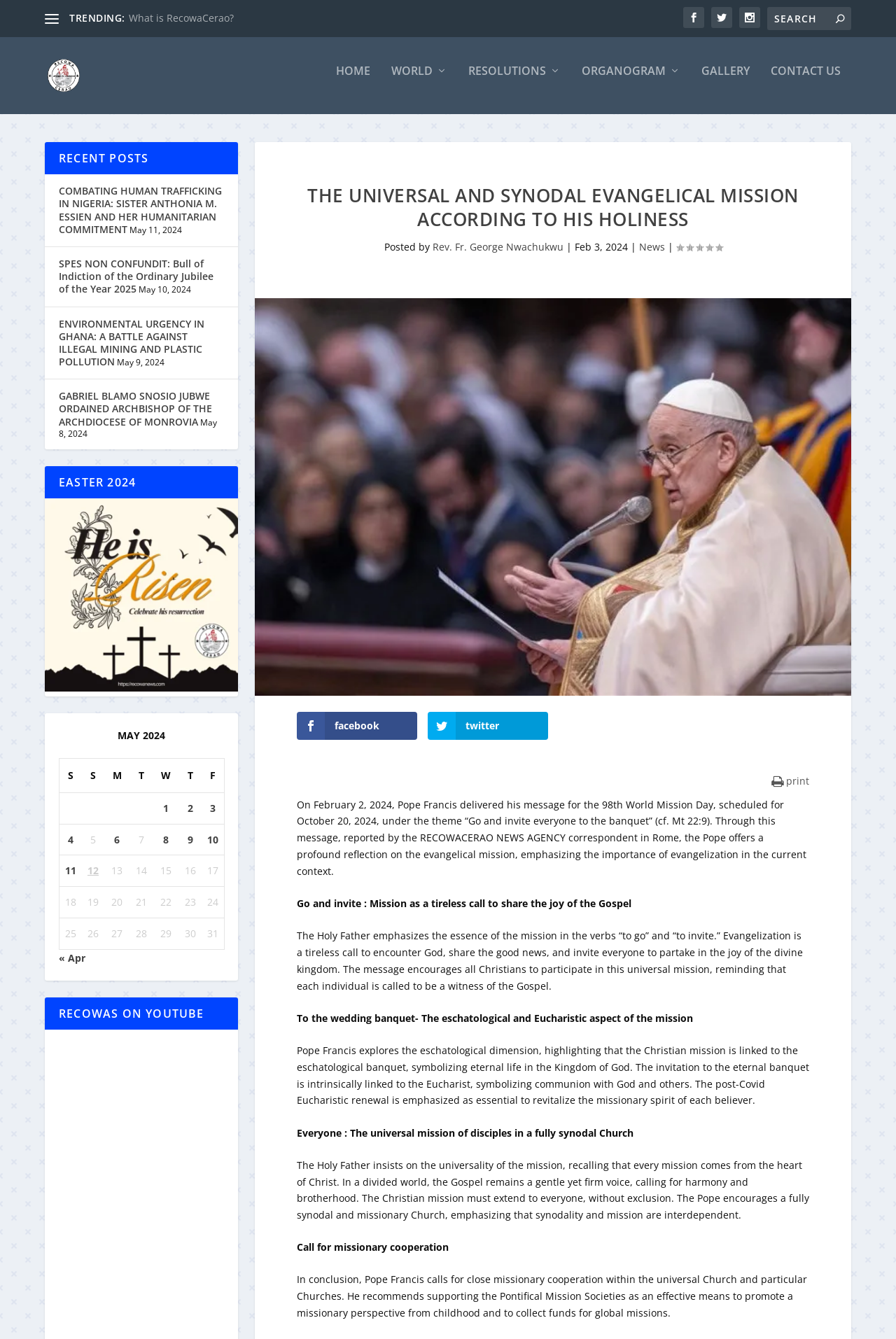What is the purpose of the Pontifical Mission Societies?
Please respond to the question with a detailed and informative answer.

I found the answer by reading the text in the main content area of the webpage, which mentions the purpose of the Pontifical Mission Societies.